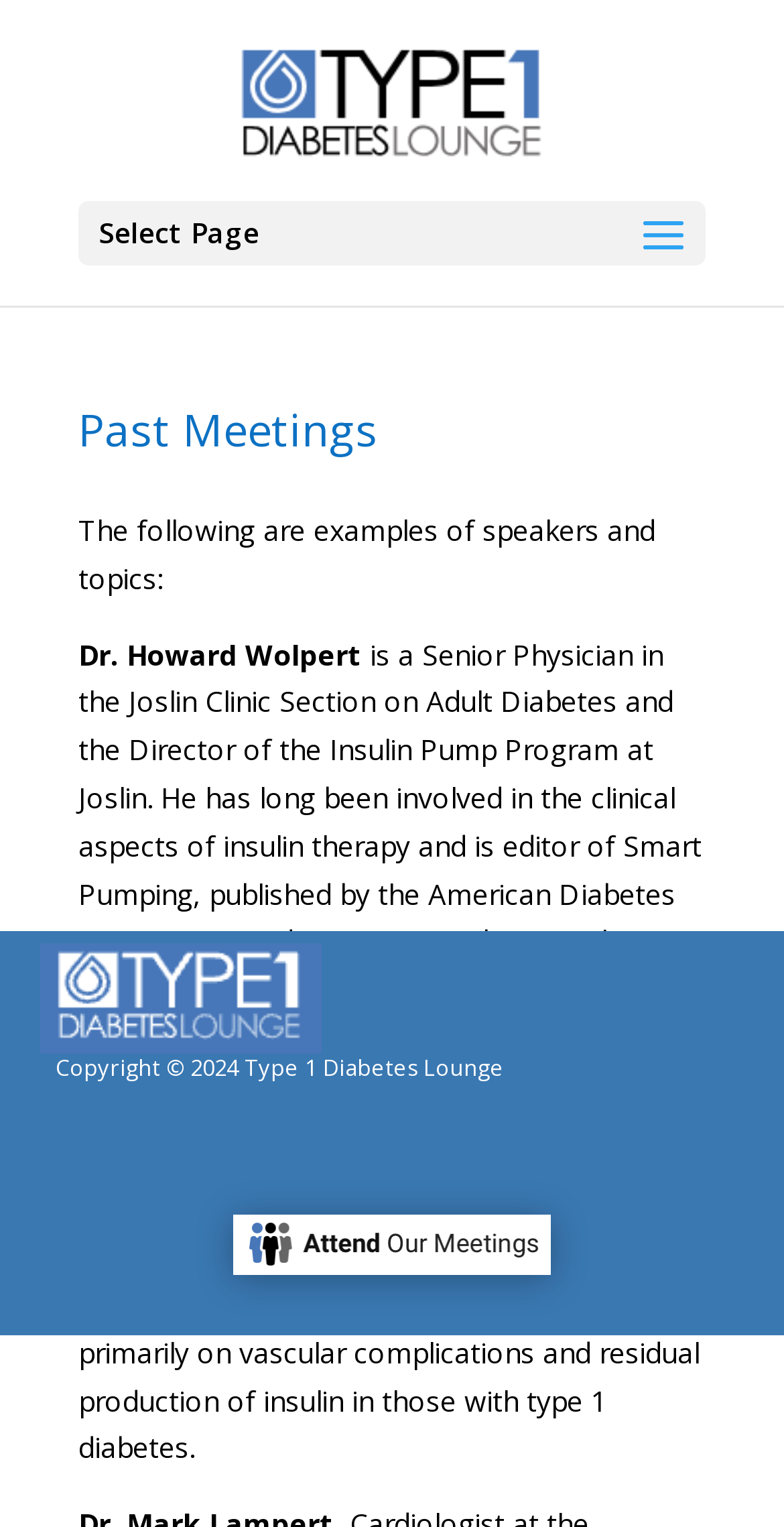Please provide a comprehensive answer to the question based on the screenshot: What is the type of diabetes mentioned in the webpage?

I found the answer by looking at the text content of the webpage, specifically the title of the webpage and the sections that mention the type of diabetes. The type of diabetes mentioned is Type 1 Diabetes.